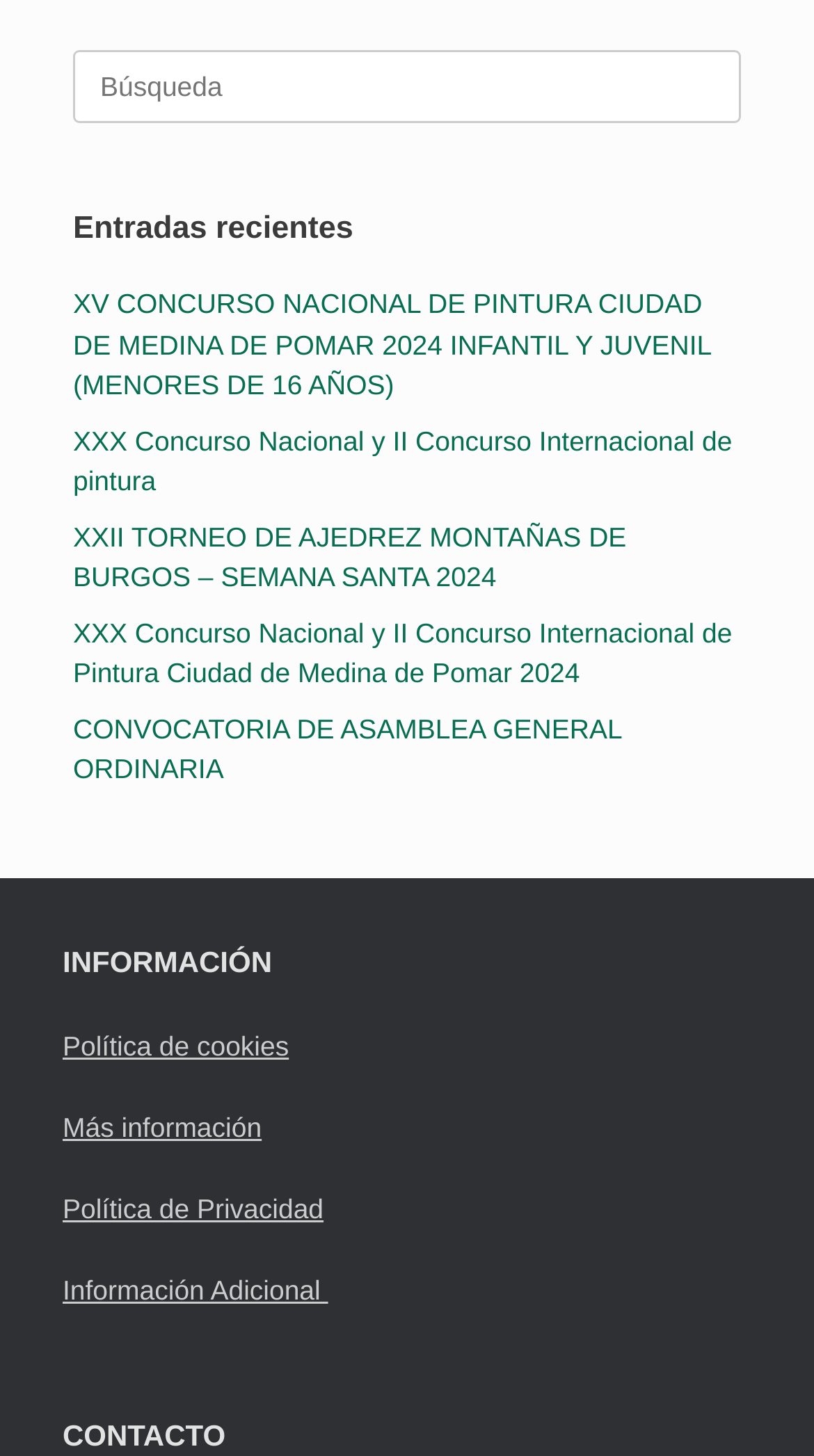Locate the bounding box of the UI element defined by this description: "Política de Privacidad". The coordinates should be given as four float numbers between 0 and 1, formatted as [left, top, right, bottom].

[0.077, 0.819, 0.397, 0.84]